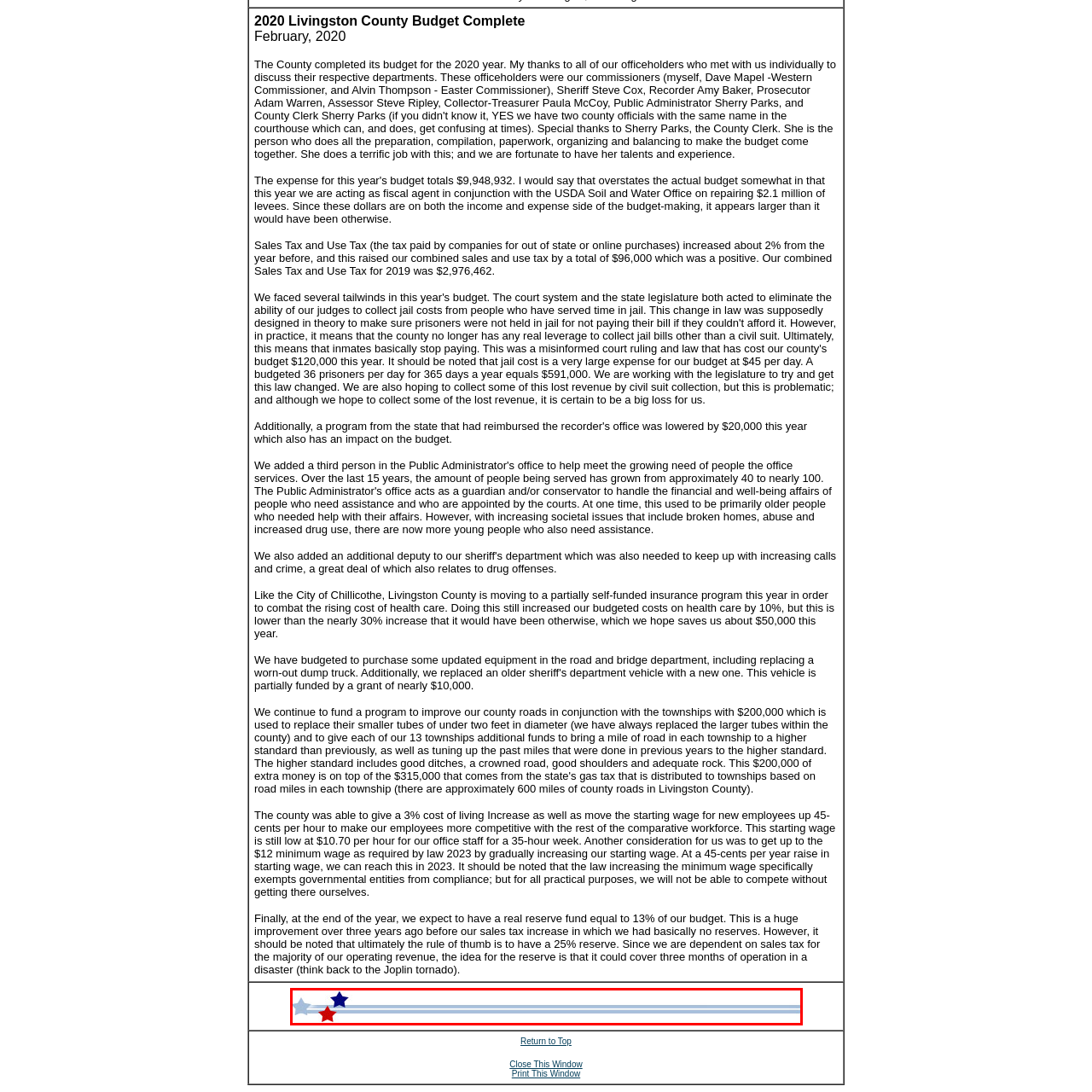What type of events is the banner suitable for?
Consider the portion of the image within the red bounding box and answer the question as detailed as possible, referencing the visible details.

The caption suggests that the combination of colors evokes a sense of national pride, making it suitable for various contexts such as community events, public announcements, or celebratory gatherings.